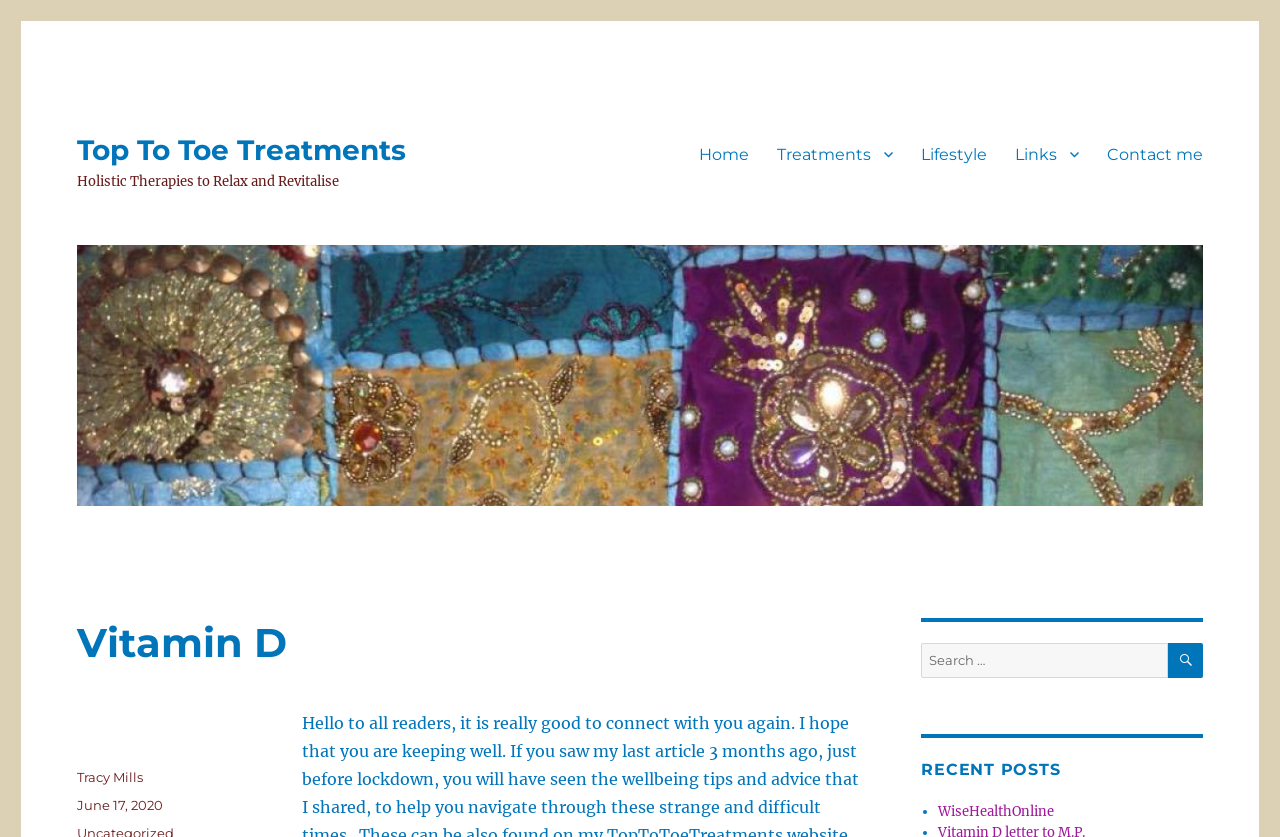Please determine the bounding box coordinates of the element to click in order to execute the following instruction: "Click on the 'Home' link". The coordinates should be four float numbers between 0 and 1, specified as [left, top, right, bottom].

[0.535, 0.159, 0.596, 0.209]